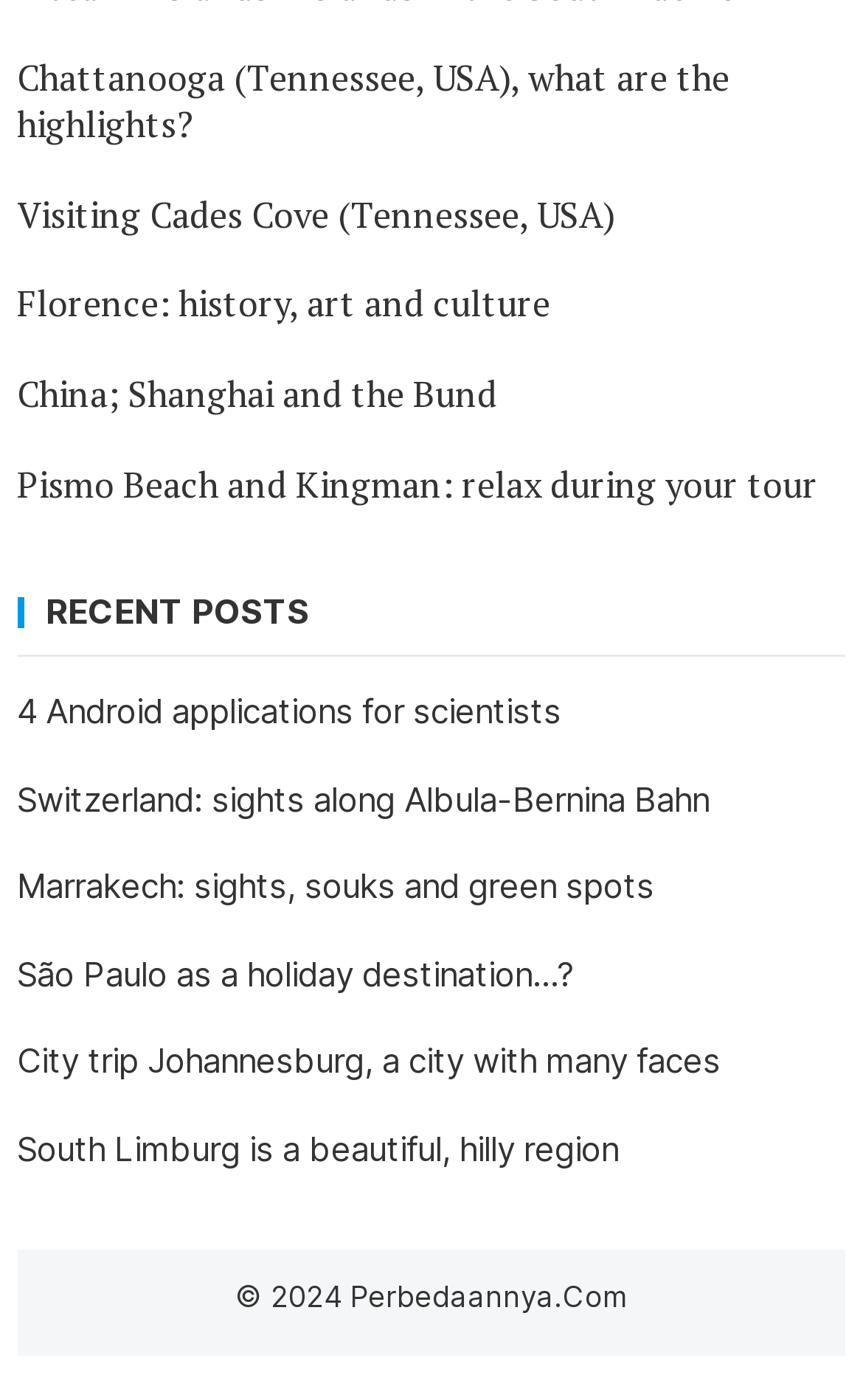What is the topic of the first heading?
Look at the screenshot and give a one-word or phrase answer.

Chattanooga